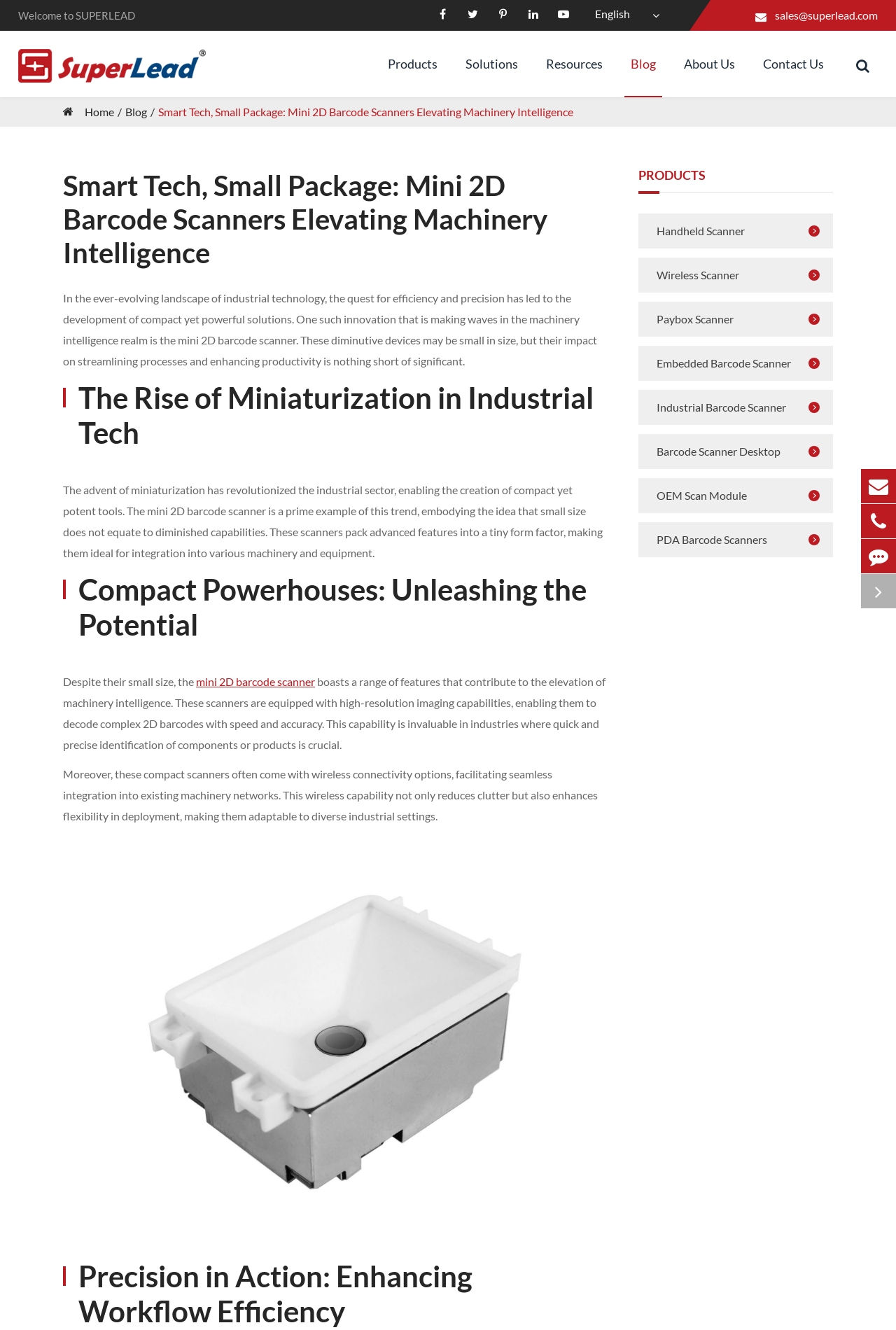Select the bounding box coordinates of the element I need to click to carry out the following instruction: "Search for something".

[0.051, 0.073, 0.949, 0.087]